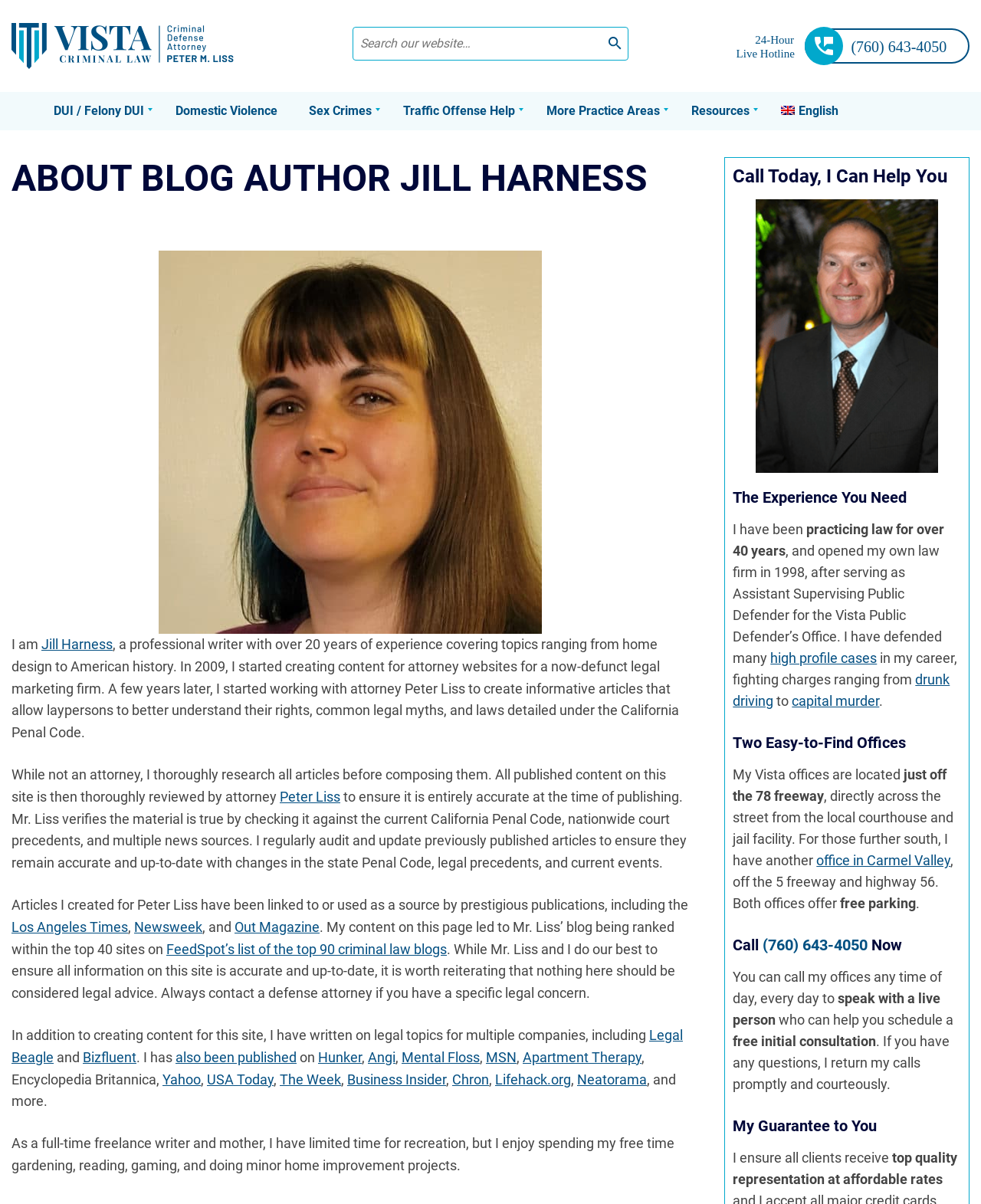Please indicate the bounding box coordinates of the element's region to be clicked to achieve the instruction: "Create your own forum with Xobor". Provide the coordinates as four float numbers between 0 and 1, i.e., [left, top, right, bottom].

None